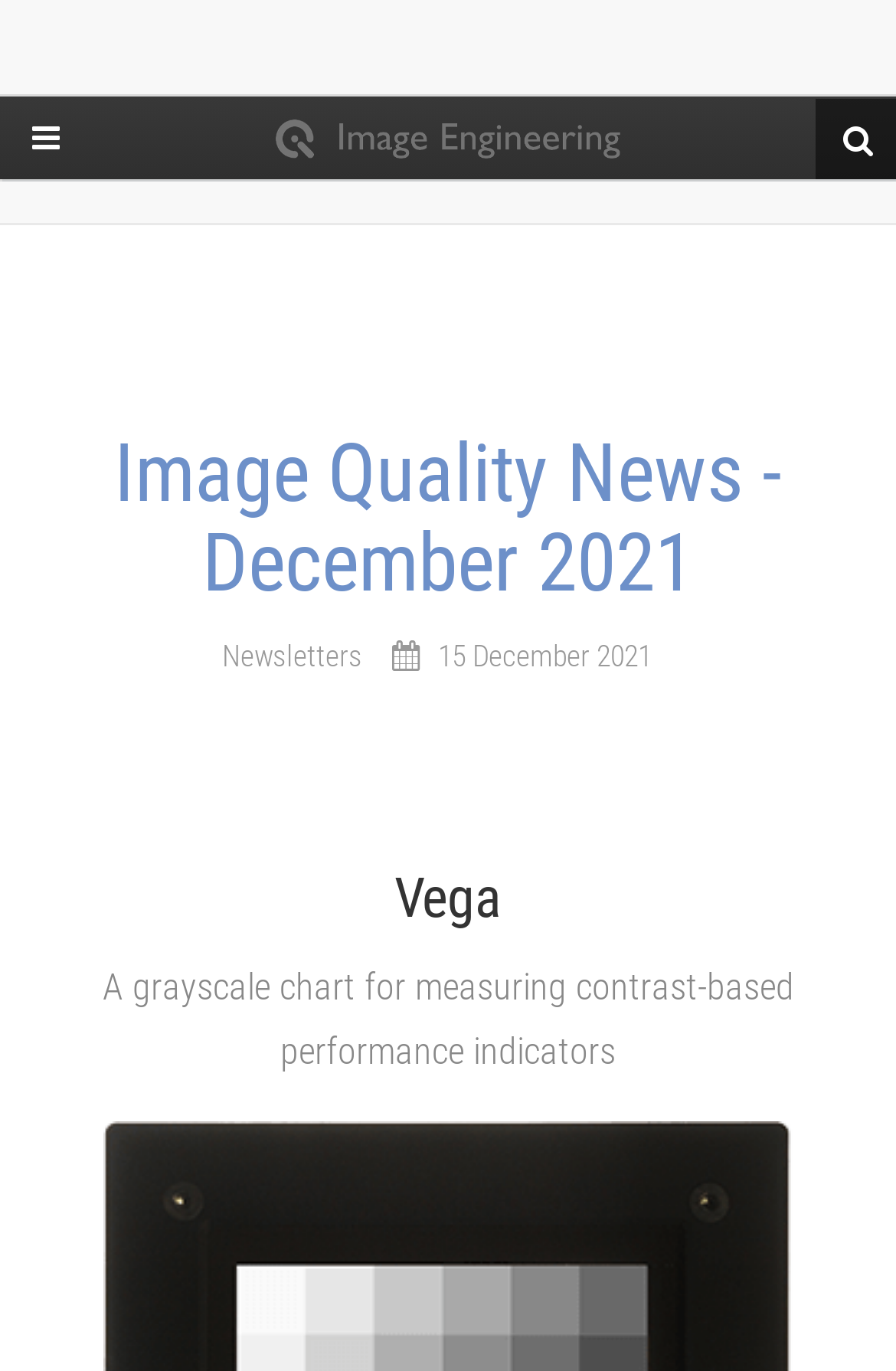Use one word or a short phrase to answer the question provided: 
When was this newsletter published?

15 December 2021